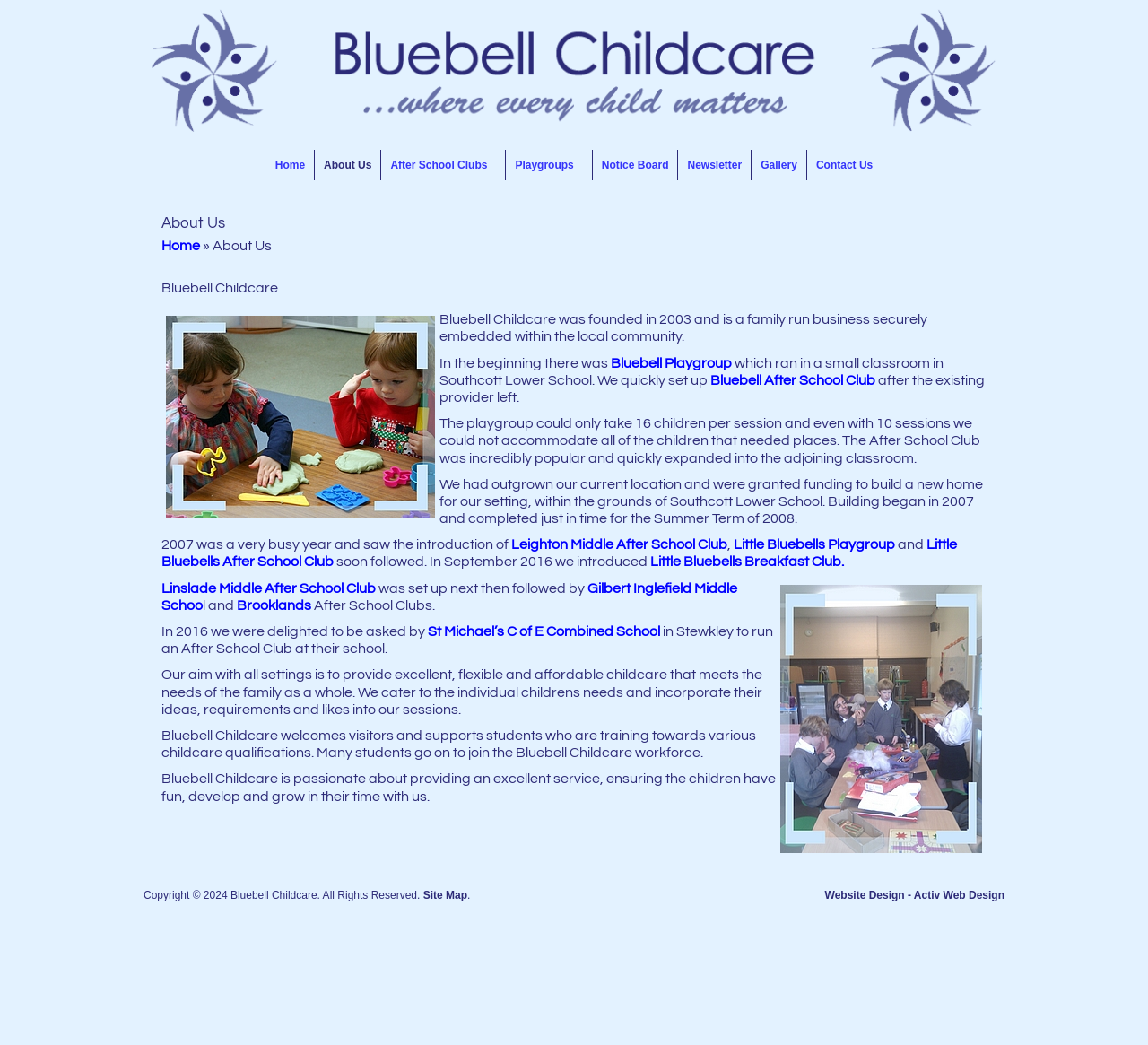Find the bounding box coordinates of the element's region that should be clicked in order to follow the given instruction: "search for something". The coordinates should consist of four float numbers between 0 and 1, i.e., [left, top, right, bottom].

None